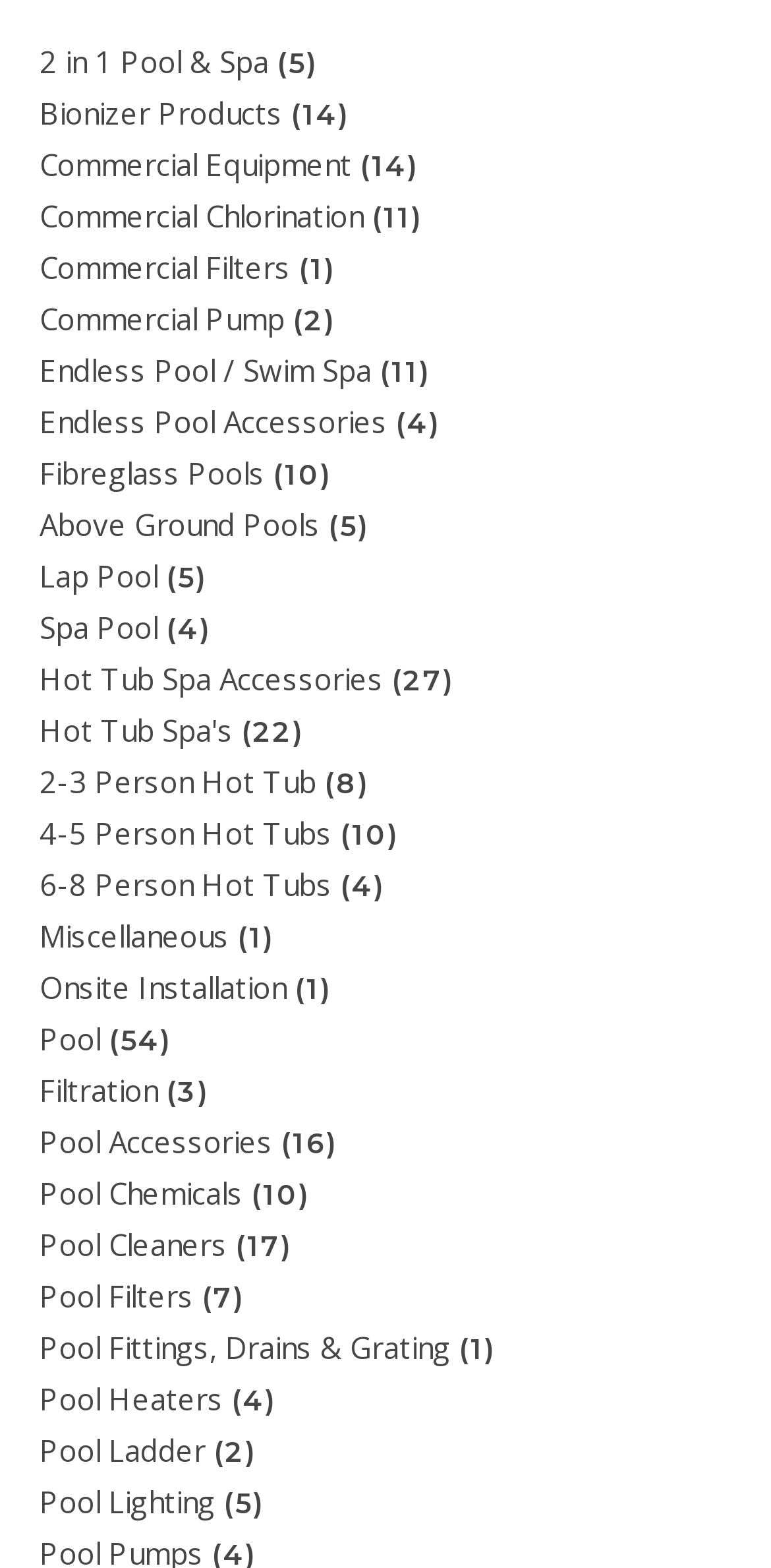Please determine the bounding box coordinates of the area that needs to be clicked to complete this task: 'Explore Hot Tub Spa Accessories'. The coordinates must be four float numbers between 0 and 1, formatted as [left, top, right, bottom].

[0.051, 0.42, 0.497, 0.445]